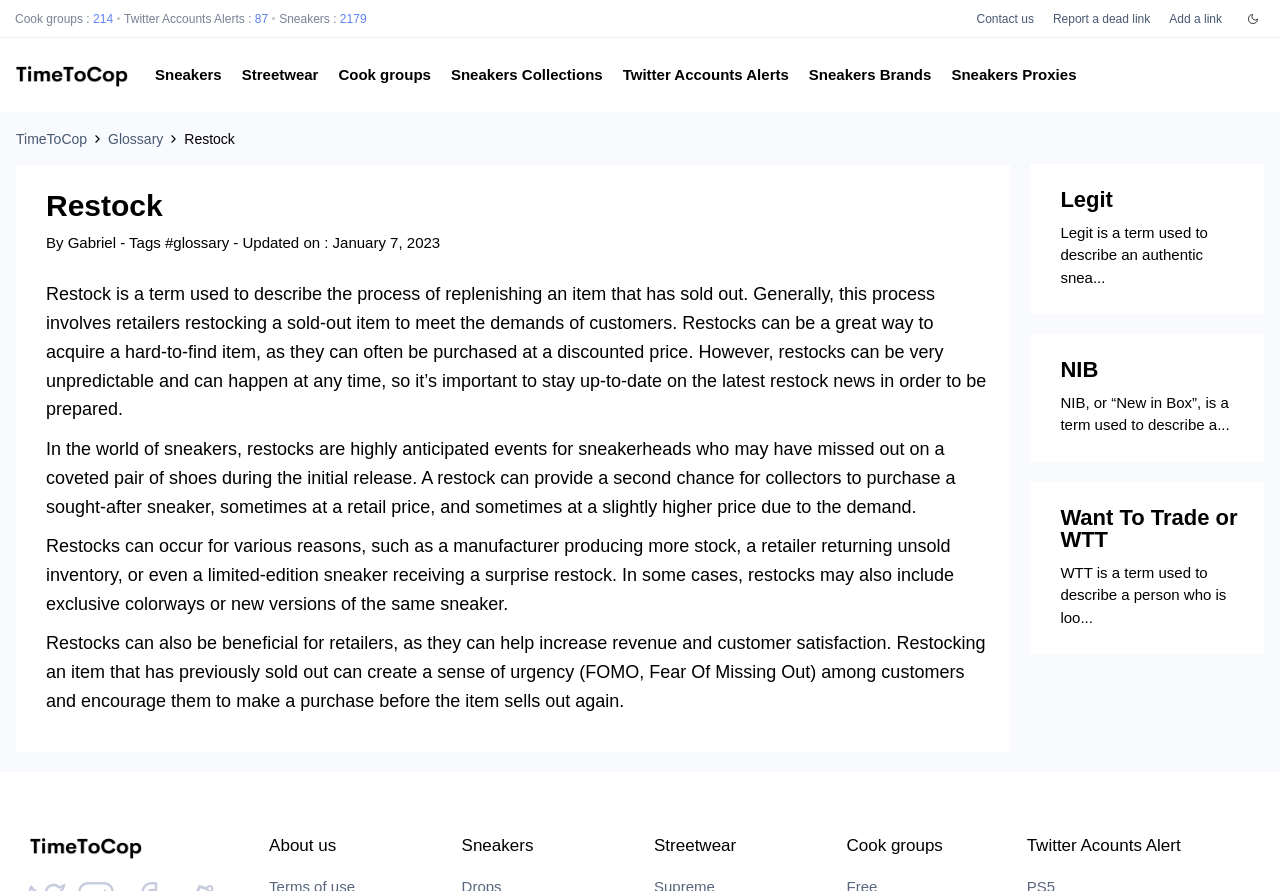Please answer the following question using a single word or phrase: 
What is the definition of Restock?

Replenishing sold-out items